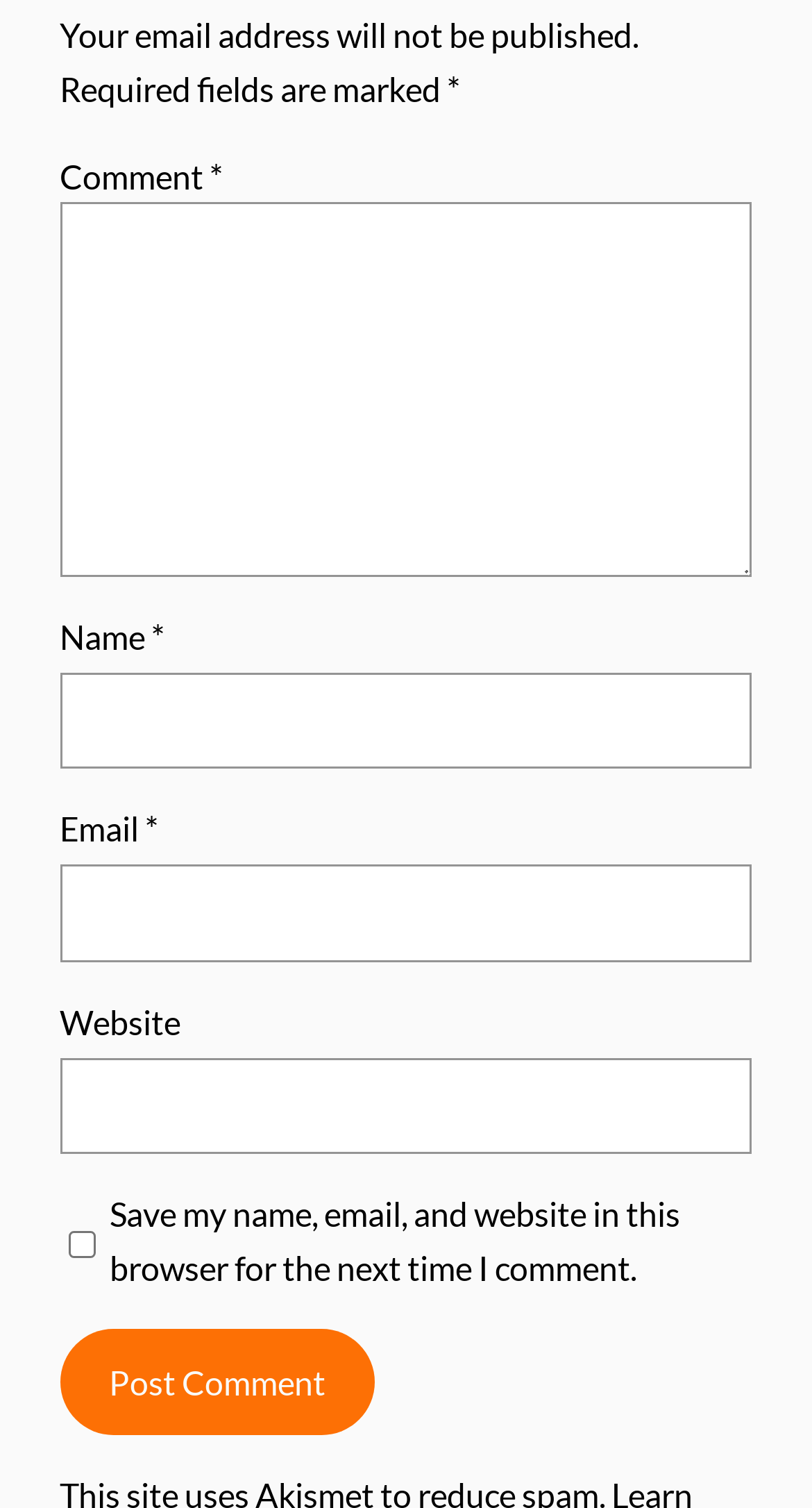Please answer the following question using a single word or phrase: 
What is required to post a comment?

Name, Email, Comment